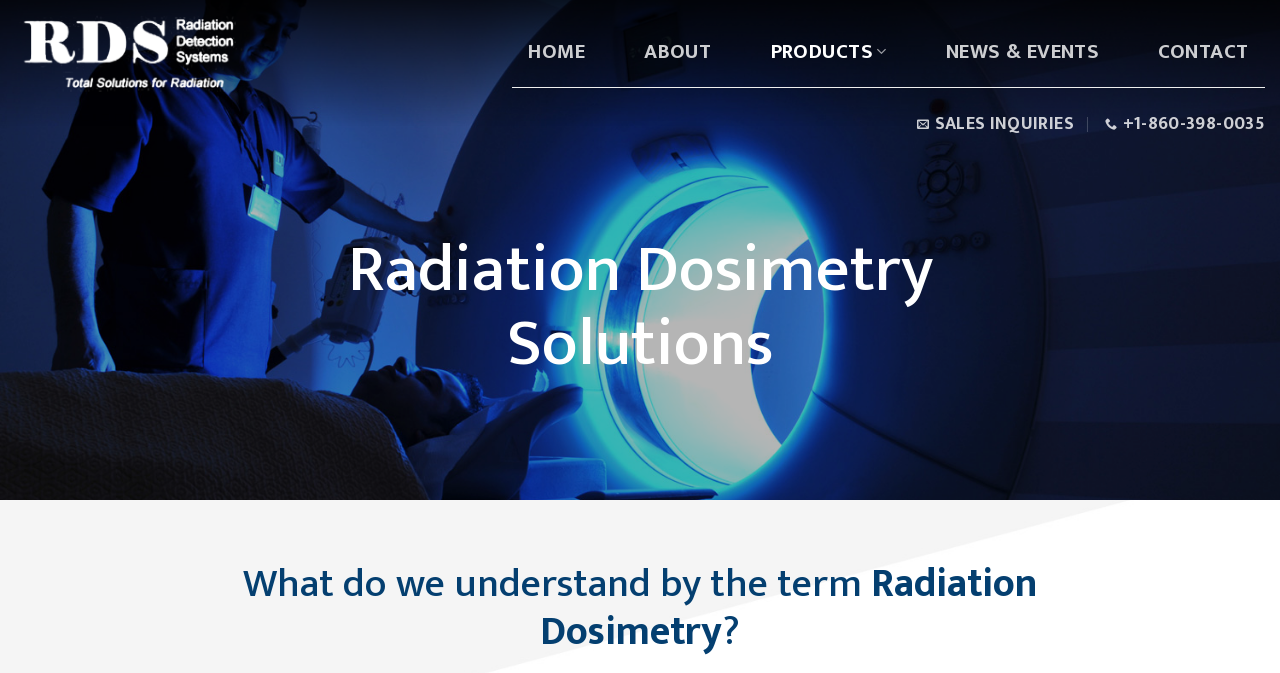What is the main title displayed on this webpage?

Radiation Dosimetry Solutions